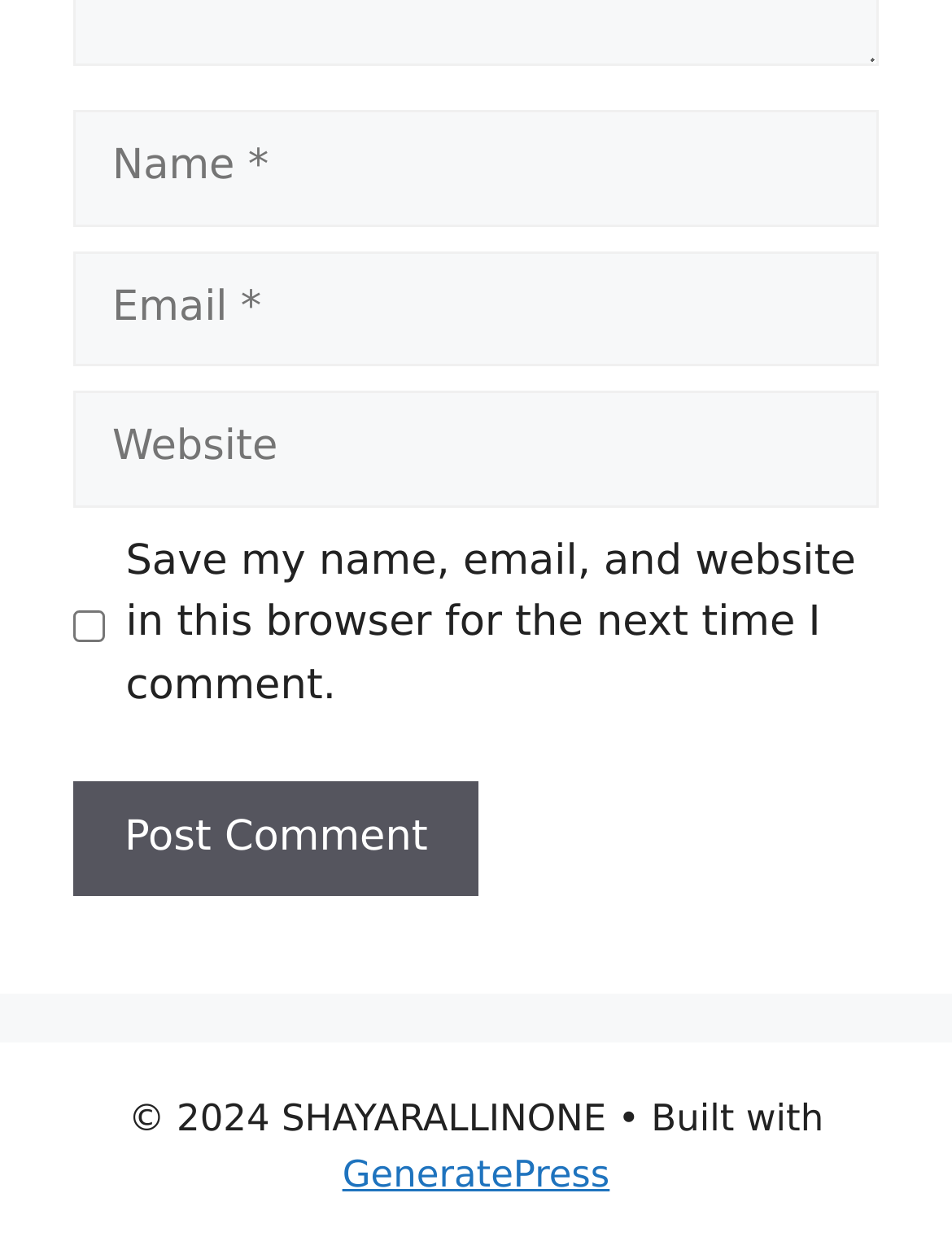Based on the visual content of the image, answer the question thoroughly: What is the copyright year of the webpage?

The StaticText element with the text '© 2024 SHAYARALLINONE' indicates that the copyright year of the webpage is 2024.